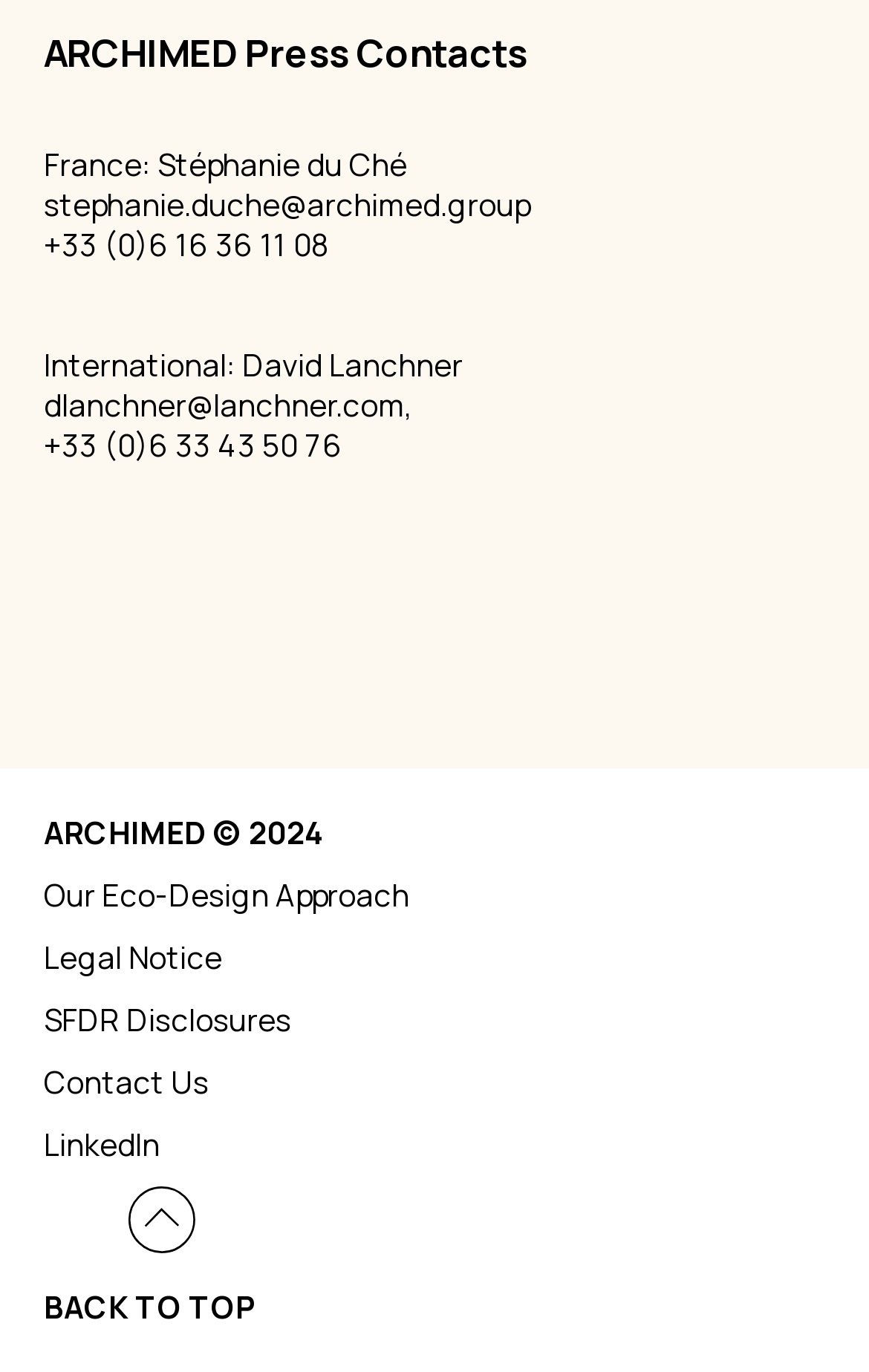Determine the bounding box coordinates for the HTML element mentioned in the following description: "stephanie.duche@archimed.group". The coordinates should be a list of four floats ranging from 0 to 1, represented as [left, top, right, bottom].

[0.05, 0.135, 0.609, 0.164]